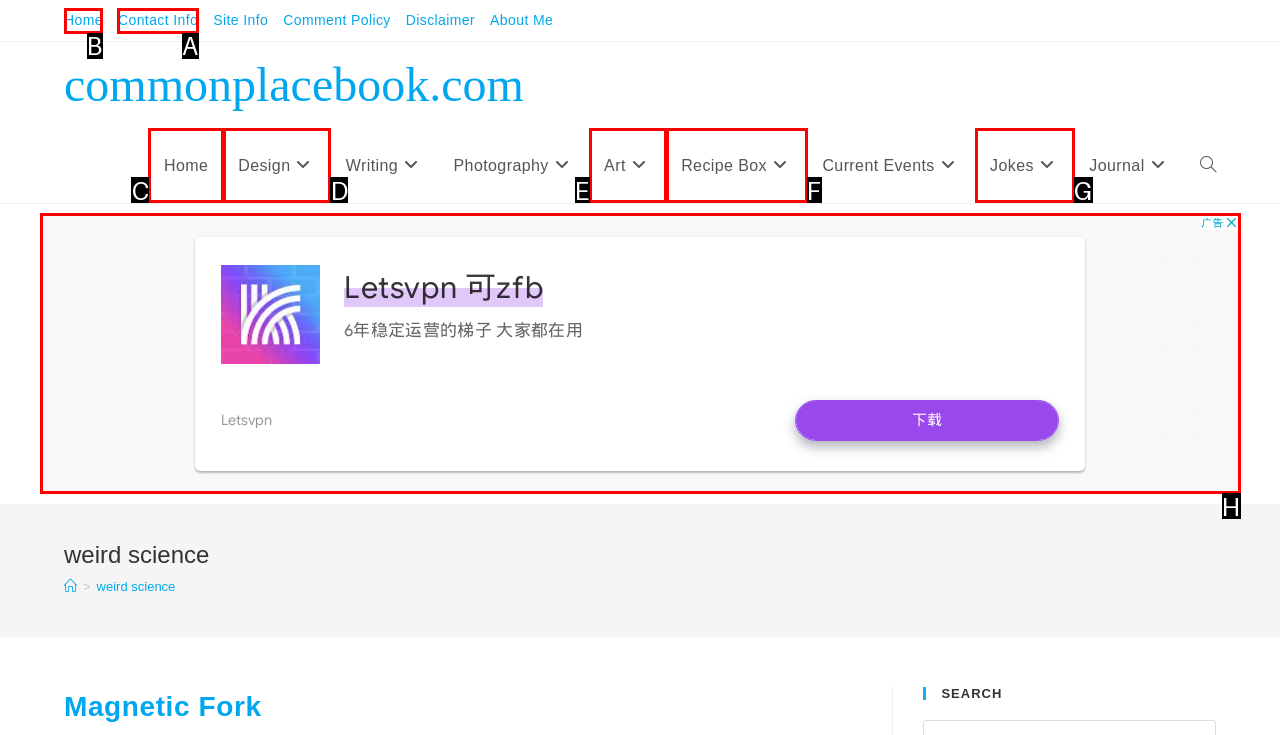Select the right option to accomplish this task: go to home page. Reply with the letter corresponding to the correct UI element.

B